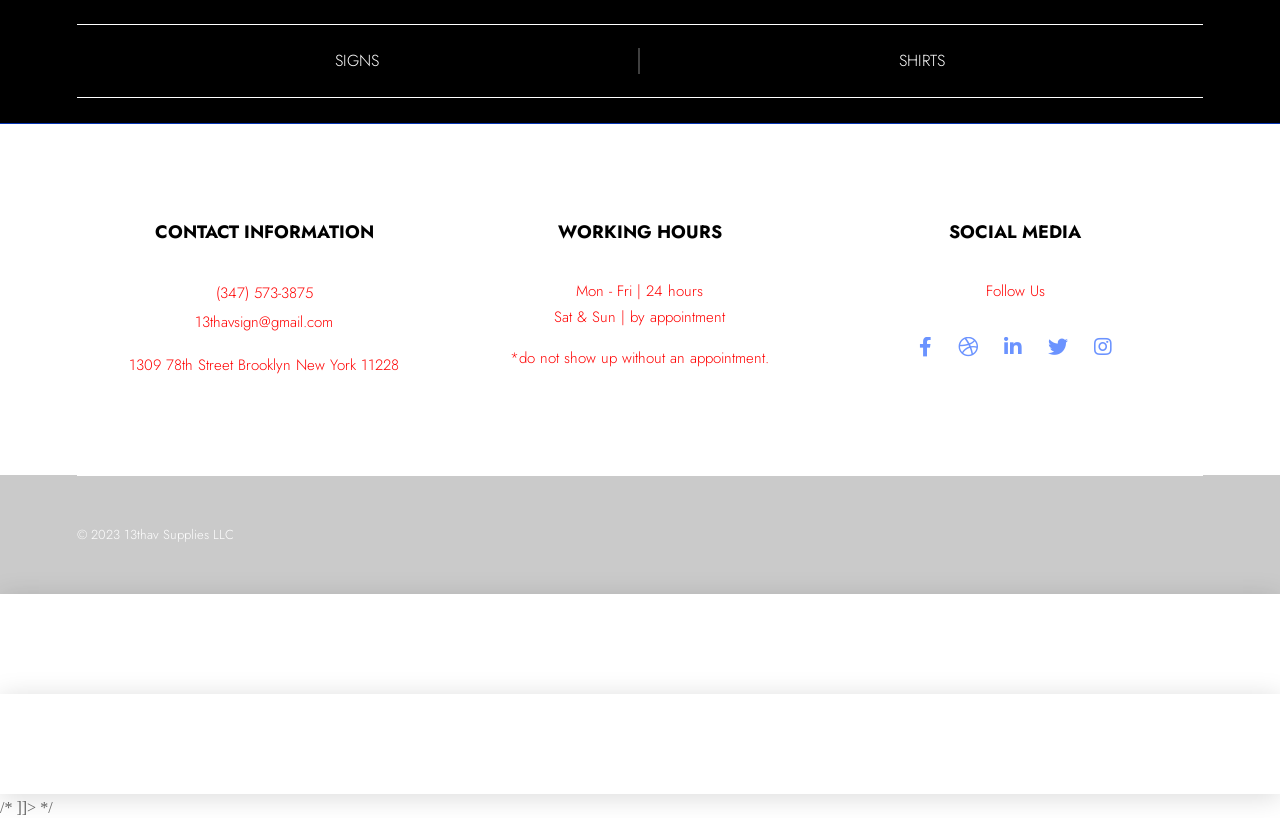Can you specify the bounding box coordinates of the area that needs to be clicked to fulfill the following instruction: "Call (347) 573-3875"?

[0.164, 0.343, 0.248, 0.374]